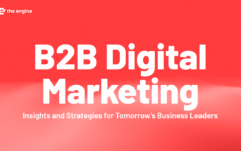Give a thorough explanation of the elements present in the image.

The image prominently features the title "B2B Digital Marketing" set against a vibrant red background. Below the main title, the subtitle reads "Insights and Strategies for Tomorrow’s Business Leaders," emphasizing a focus on providing valuable knowledge and techniques tailored for future leaders in the business-to-business sector. The design is sleek and modern, suggesting a contemporary approach to digital marketing in today’s business landscape. This visual representation seeks to engage professionals looking to enhance their marketing strategies, aligning with current trends and innovations in the industry.